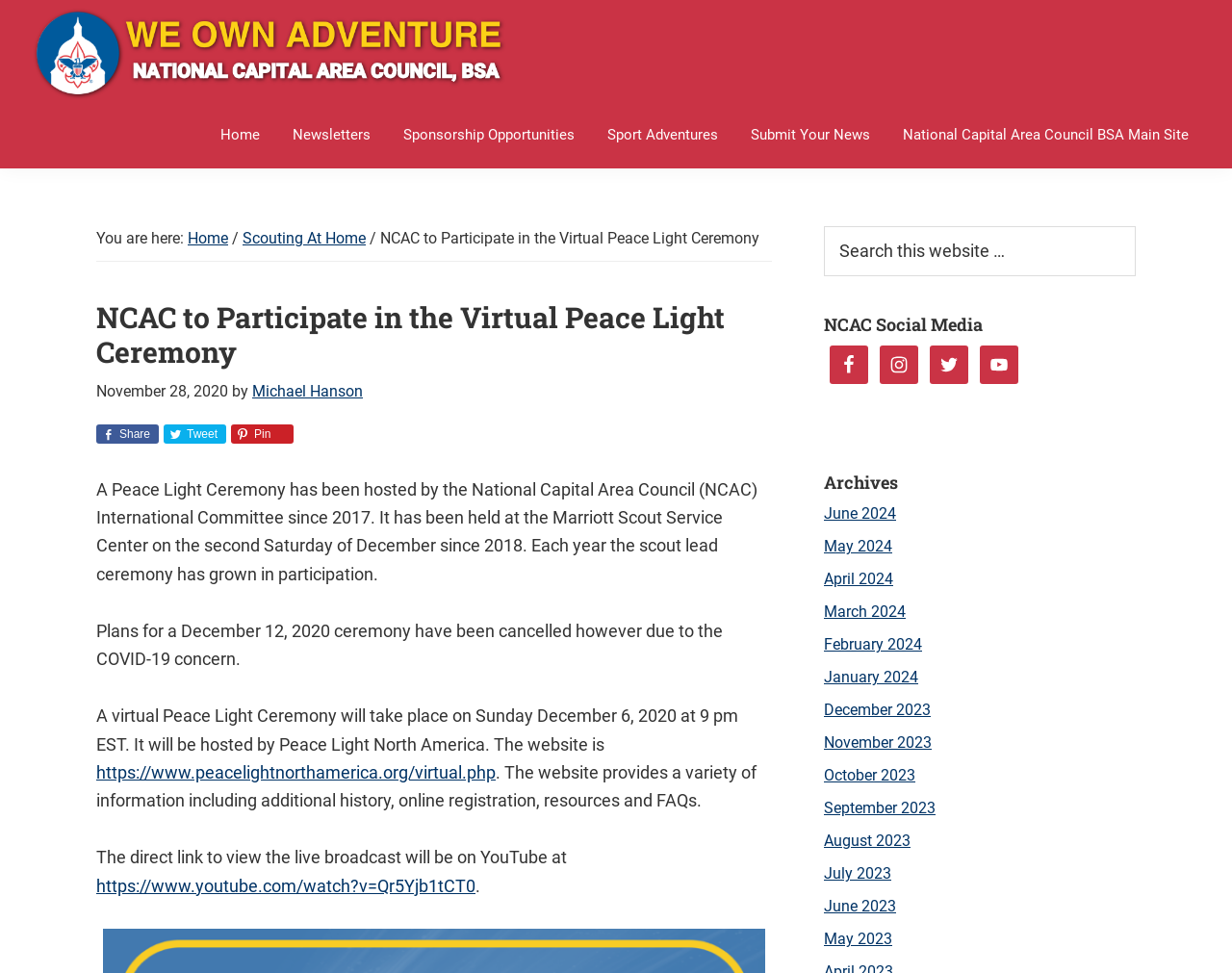Find the bounding box coordinates of the clickable area required to complete the following action: "Click on the 'Home' link".

[0.167, 0.119, 0.223, 0.158]